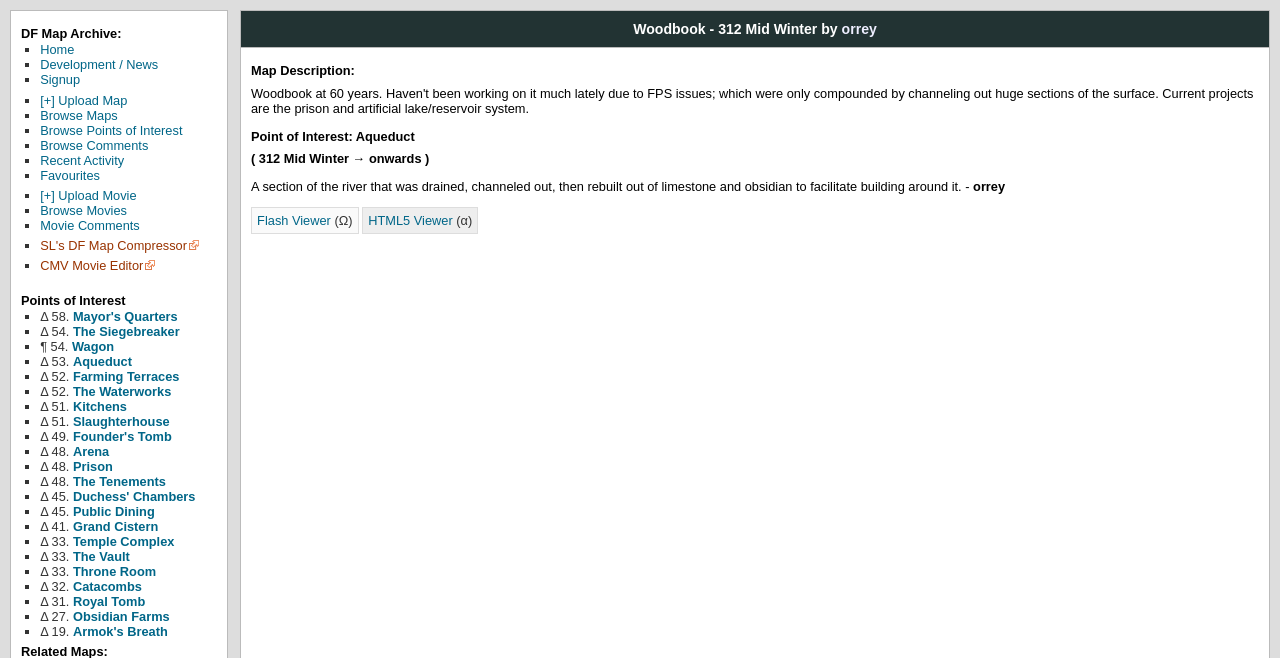Create a detailed summary of all the visual and textual information on the webpage.

The webpage is about a map called "Woodbook - 312 Mid Winter by orrey". At the top, there is a heading with the title of the map, followed by a link to the author's name, "orrey". Below the title, there is a section describing the map, which includes a heading "Map Description:" and a brief text describing the map.

To the right of the map description, there is a section titled "Point of Interest: Aqueduct", which appears to be a highlighted feature of the map. Below this section, there are two lines of text, one describing the aqueduct and another mentioning the author's name.

Further down, there is a list of items, including a notice about the Flash map viewer no longer working in modern browsers, and a mention of the map being in Alpha mode with new functionality being developed. Each item in the list has a corresponding link or icon.

On the left side of the page, there is a navigation menu with several links, including "Home", "Development / News", "Signup", and others. These links are organized into a list with bullet points.

Below the navigation menu, there is a section titled "Points of Interest", which lists several points on the map, each with a symbol (Δ, ¶) and a brief description. Each point of interest has a corresponding link to more information. The points of interest are listed in a vertical column, with each item indented below the previous one.

Overall, the webpage appears to be a map viewer with additional information and navigation options.